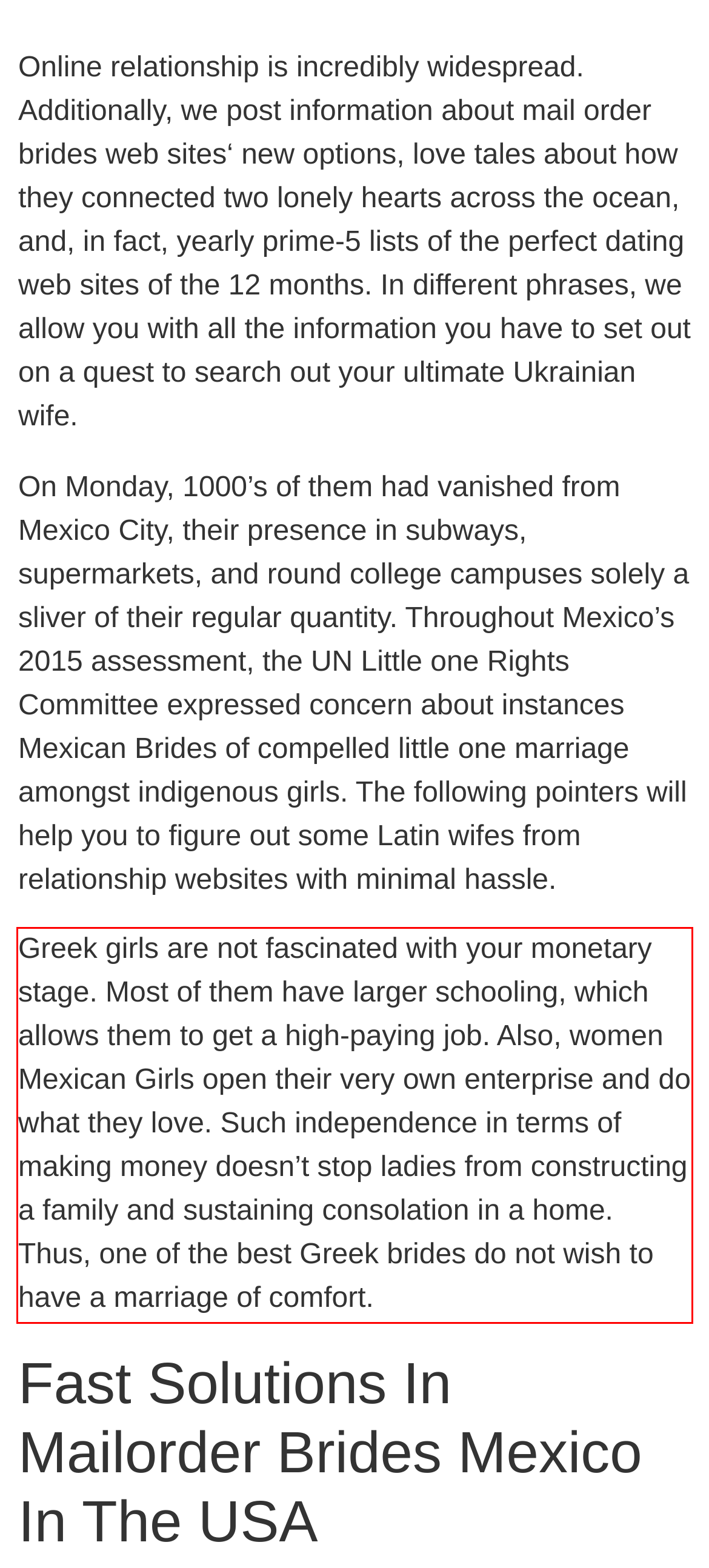Please look at the screenshot provided and find the red bounding box. Extract the text content contained within this bounding box.

Greek girls are not fascinated with your monetary stage. Most of them have larger schooling, which allows them to get a high-paying job. Also, women Mexican Girls open their very own enterprise and do what they love. Such independence in terms of making money doesn’t stop ladies from constructing a family and sustaining consolation in a home. Thus, one of the best Greek brides do not wish to have a marriage of comfort.